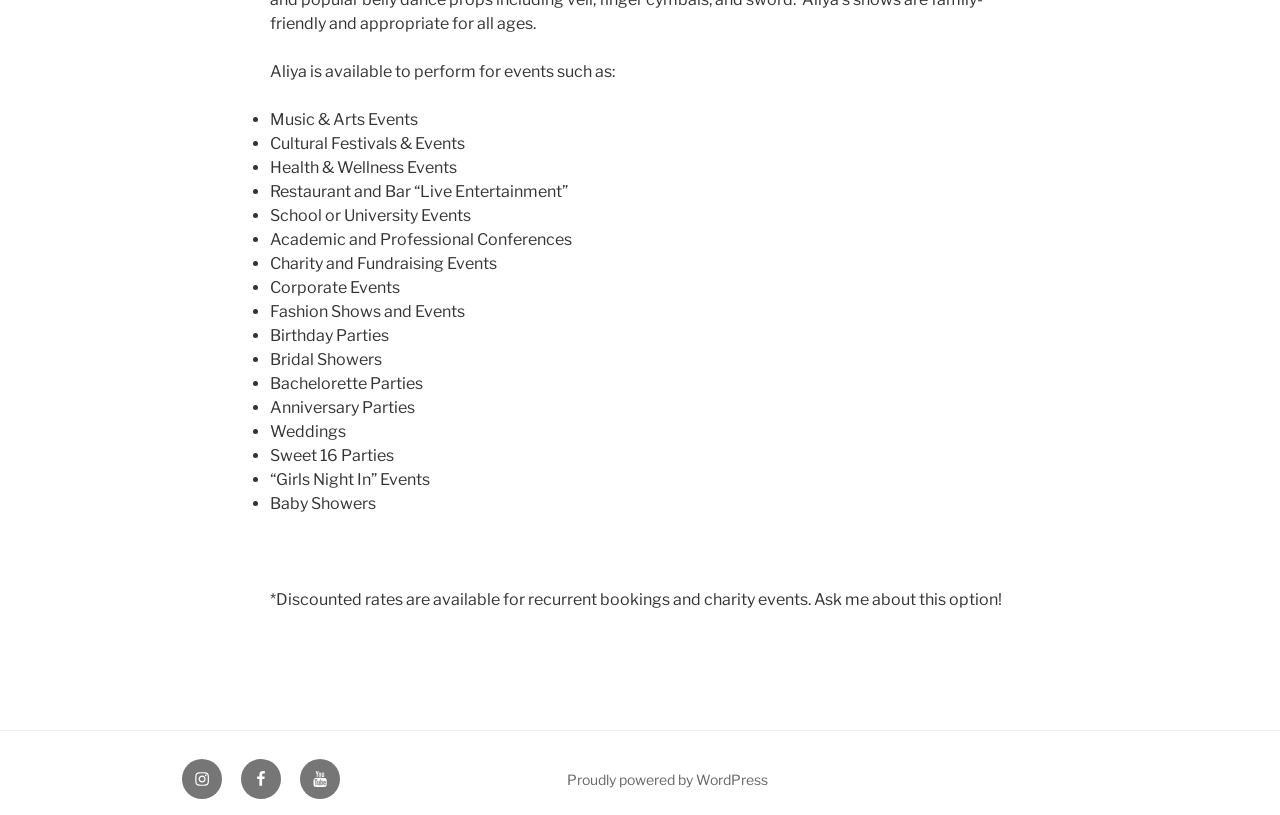What social media platforms can Aliya be found on?
From the image, respond using a single word or phrase.

Instagram, Facebook, Youtube